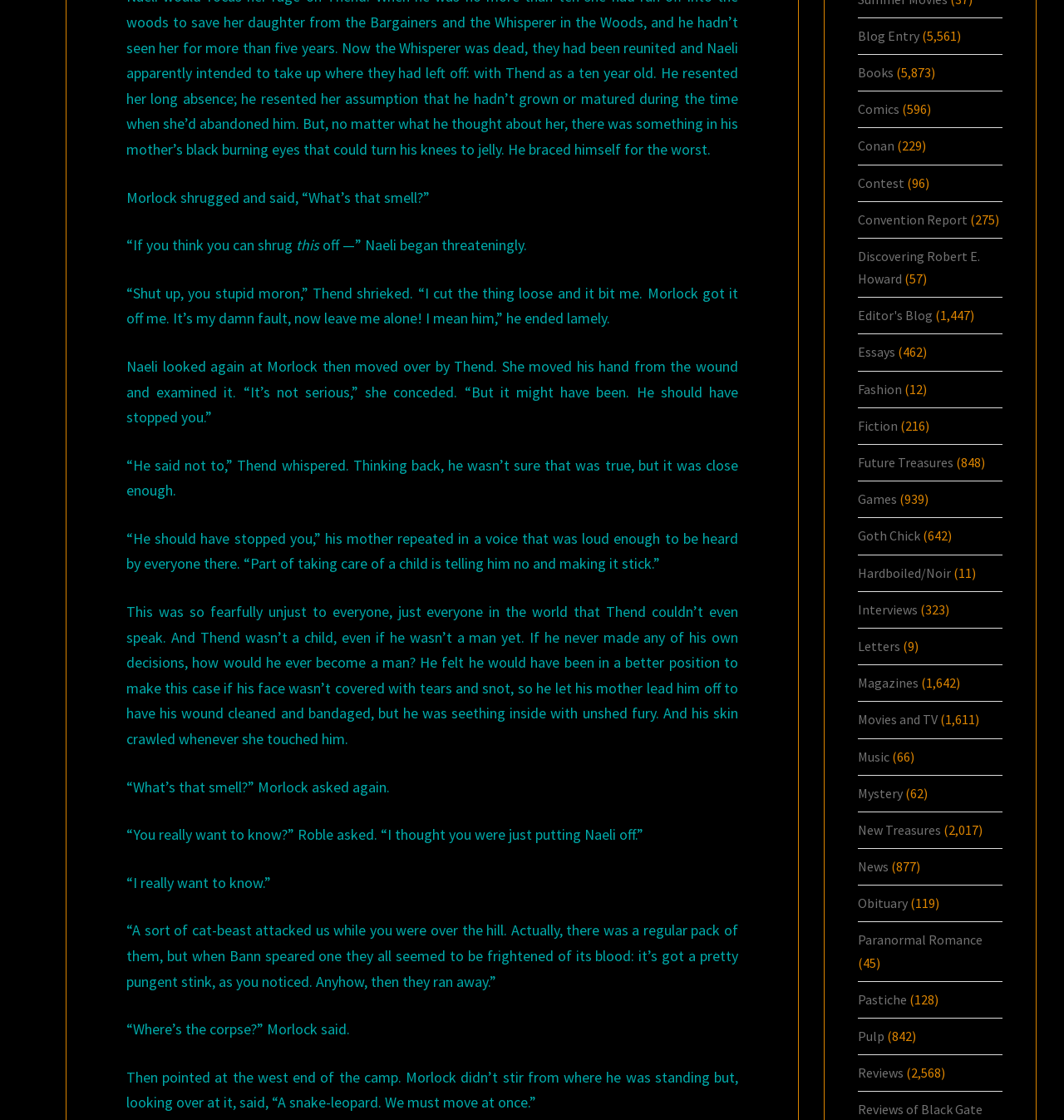What is Morlock asking about?
Please use the visual content to give a single word or phrase answer.

a smell